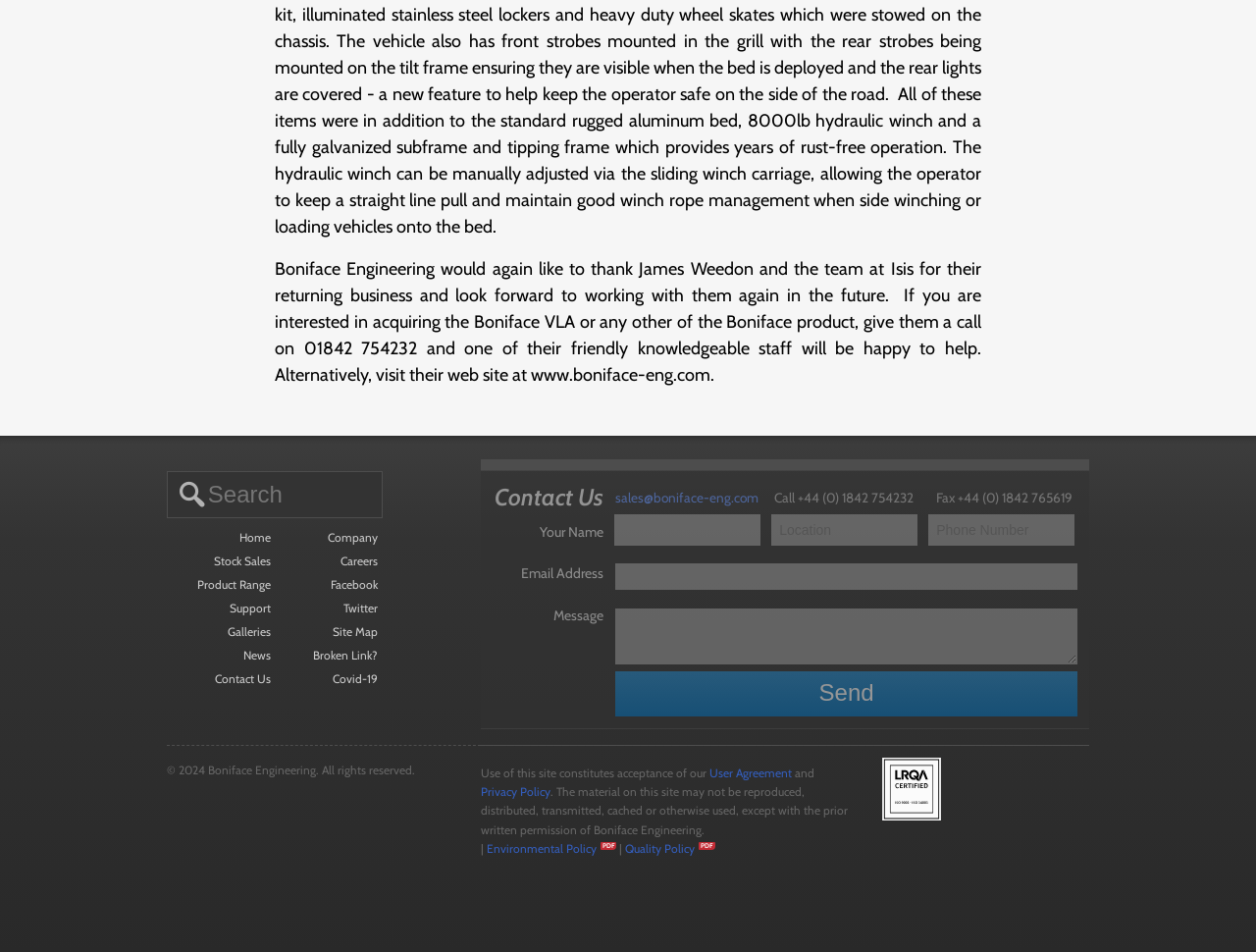Determine the bounding box coordinates for the area you should click to complete the following instruction: "Send a message".

[0.49, 0.705, 0.858, 0.753]